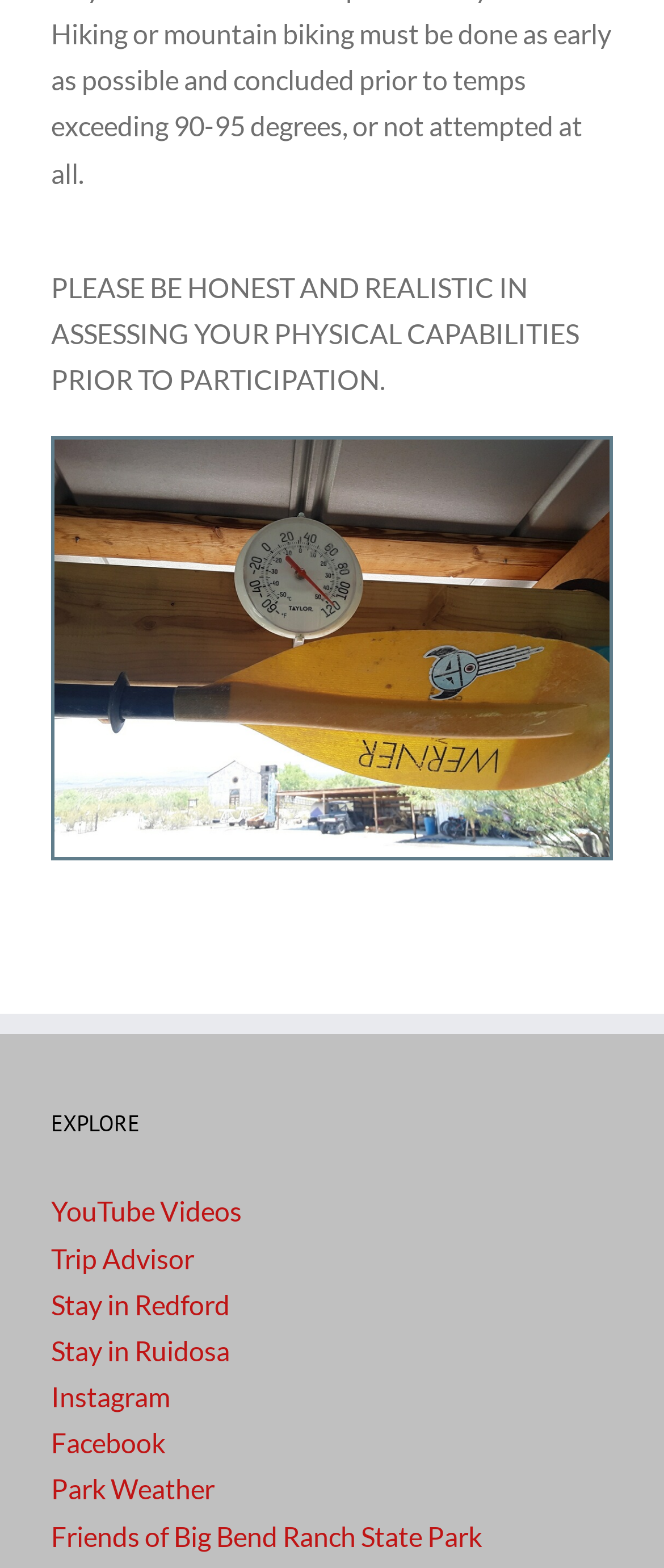What is the name of the park?
Using the visual information from the image, give a one-word or short-phrase answer.

Big Bend Ranch State Park